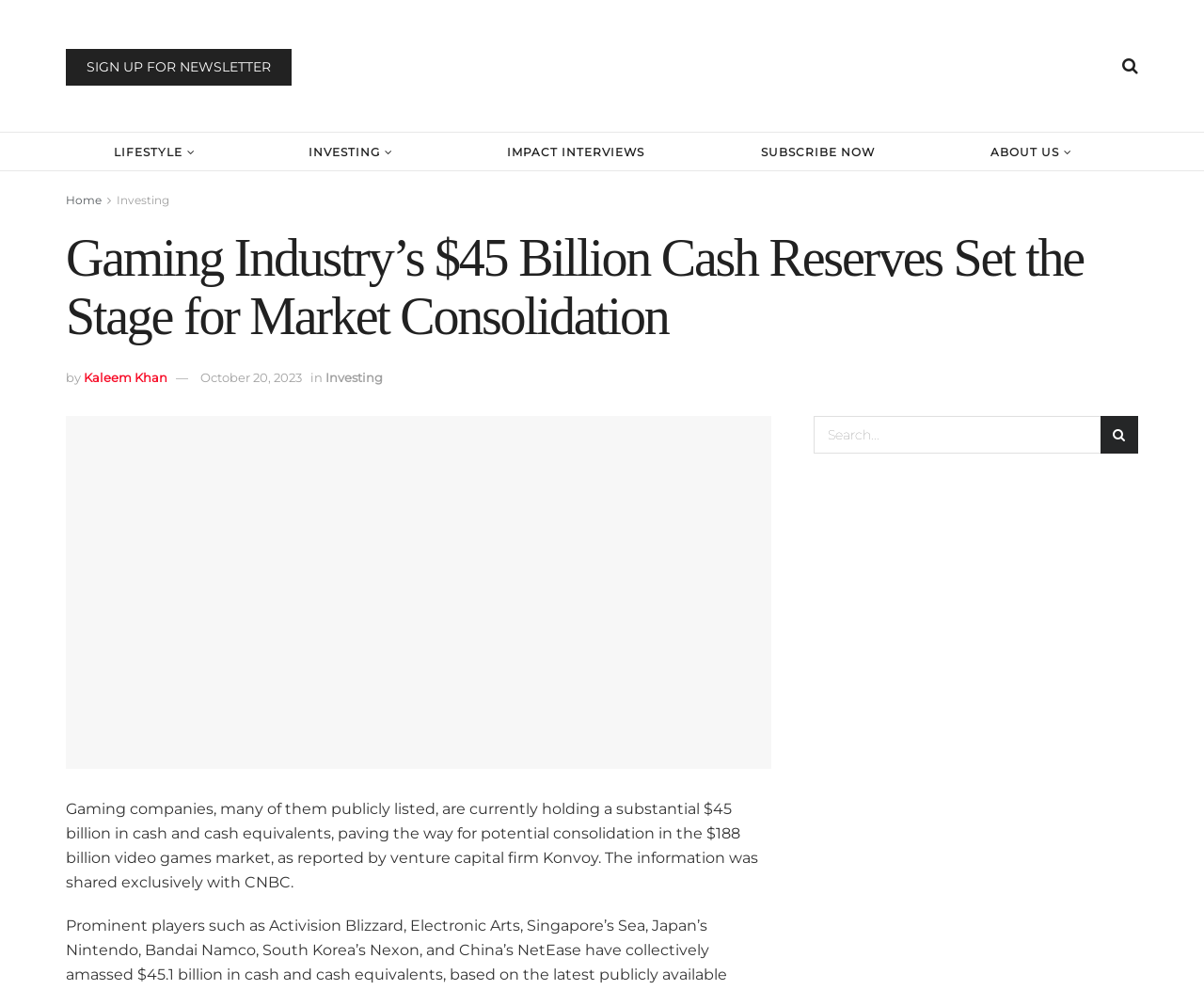Please identify the bounding box coordinates of the area that needs to be clicked to follow this instruction: "Sign up for newsletter".

[0.055, 0.05, 0.242, 0.087]